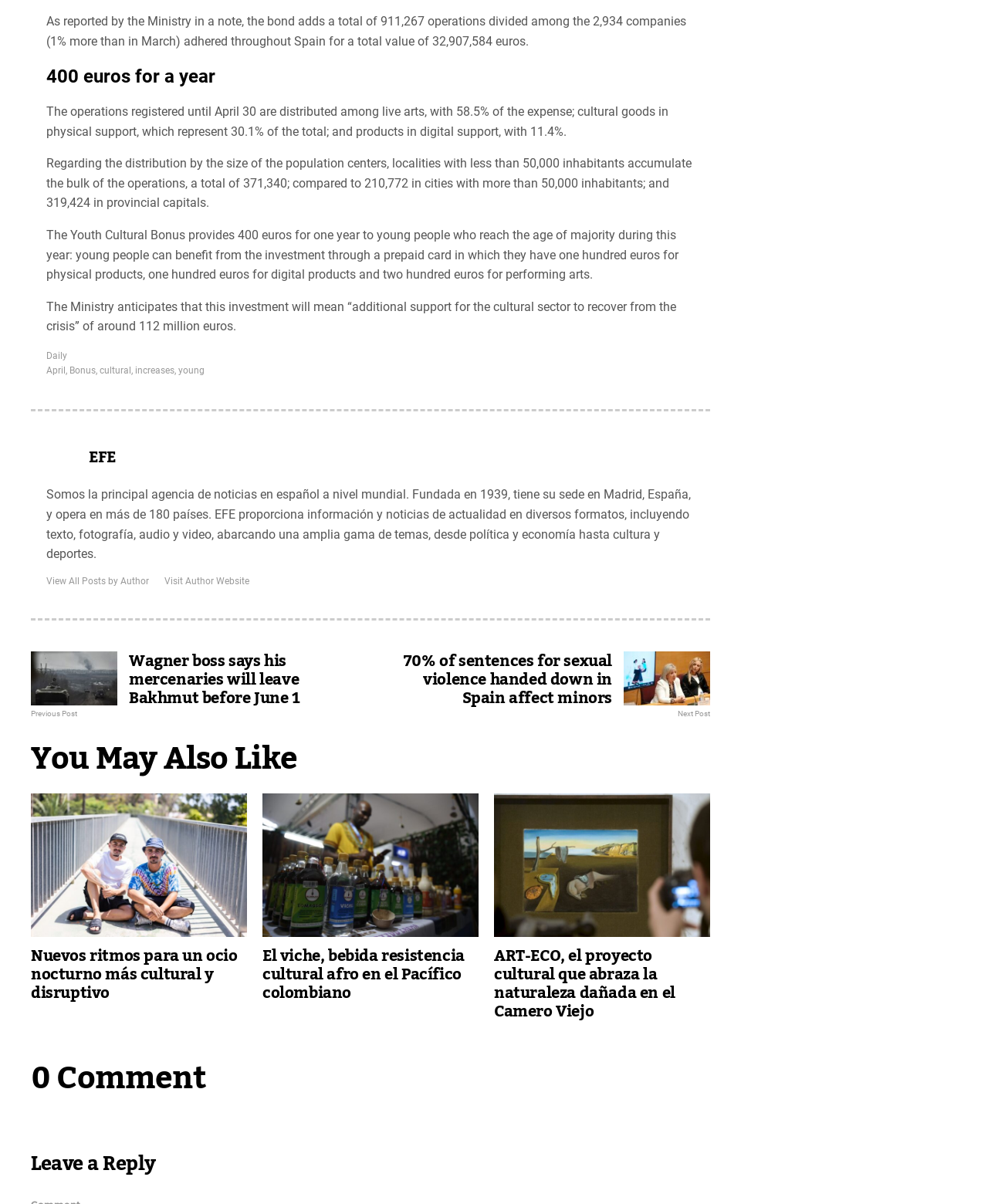Determine the bounding box coordinates of the clickable region to carry out the instruction: "Read more about 'Bonus'".

[0.07, 0.303, 0.097, 0.312]